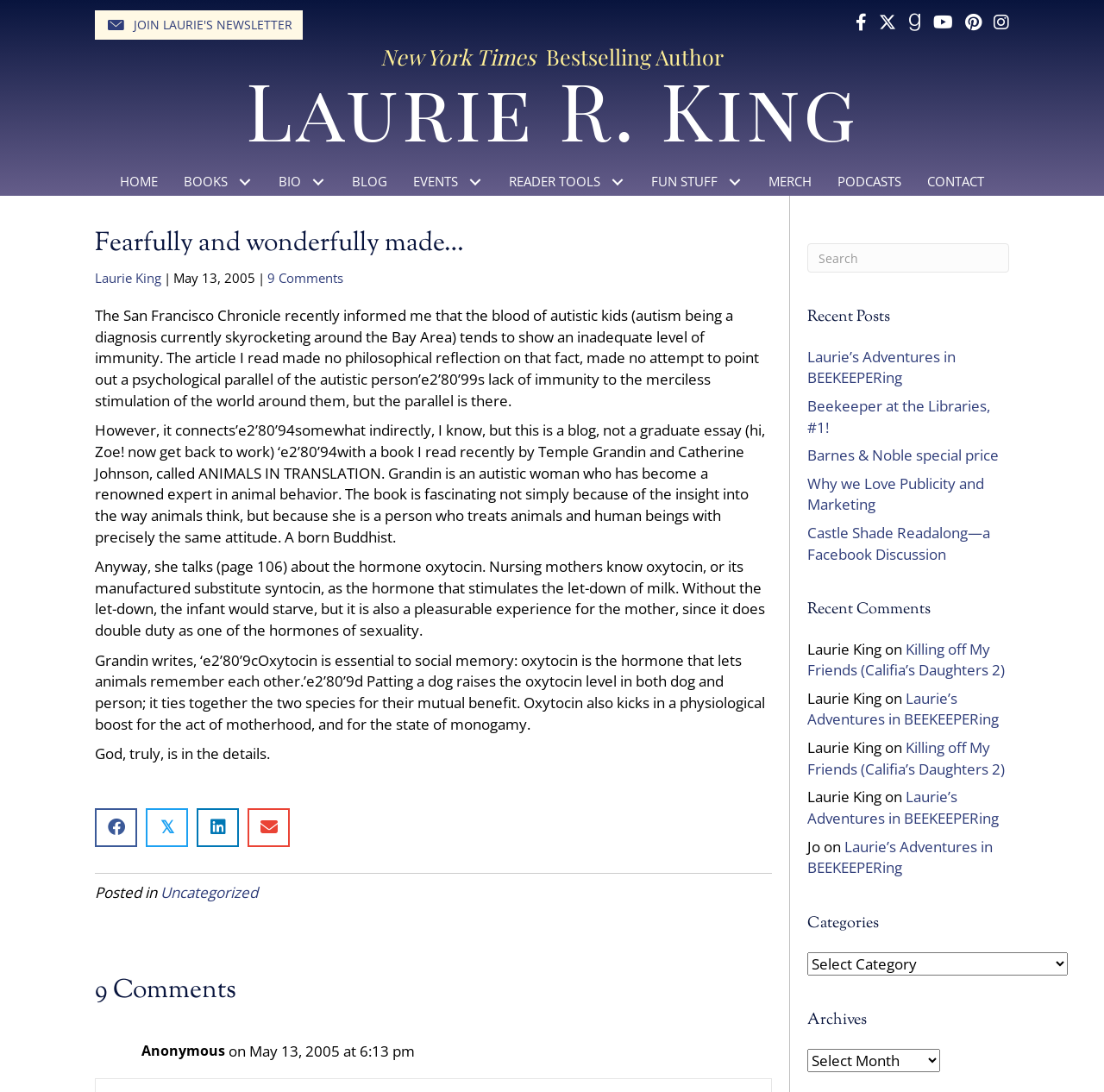Highlight the bounding box coordinates of the element that should be clicked to carry out the following instruction: "Go to HOME page". The coordinates must be given as four float numbers ranging from 0 to 1, i.e., [left, top, right, bottom].

[0.097, 0.153, 0.155, 0.18]